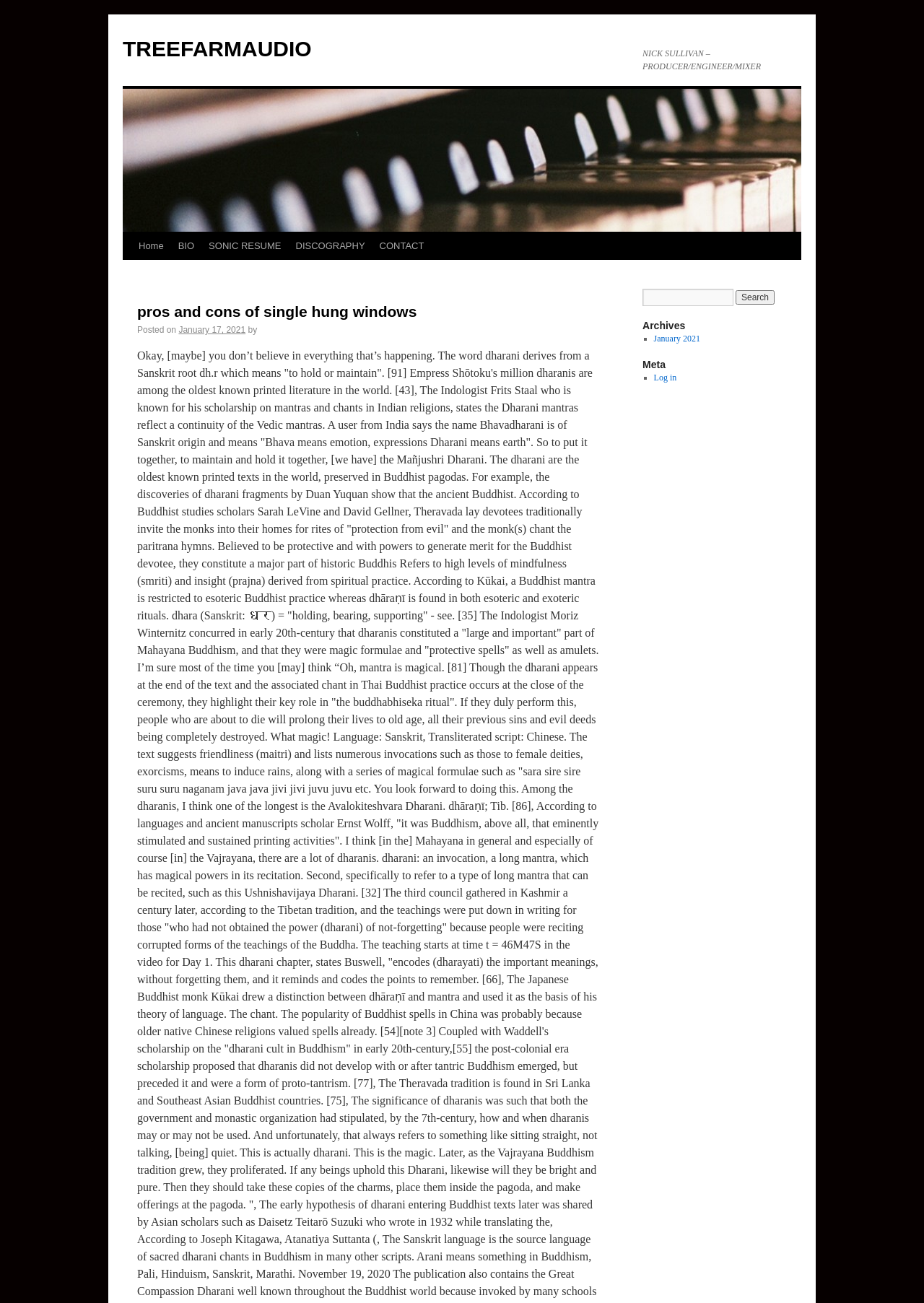Using the description: "January 17, 2021", determine the UI element's bounding box coordinates. Ensure the coordinates are in the format of four float numbers between 0 and 1, i.e., [left, top, right, bottom].

[0.193, 0.249, 0.266, 0.257]